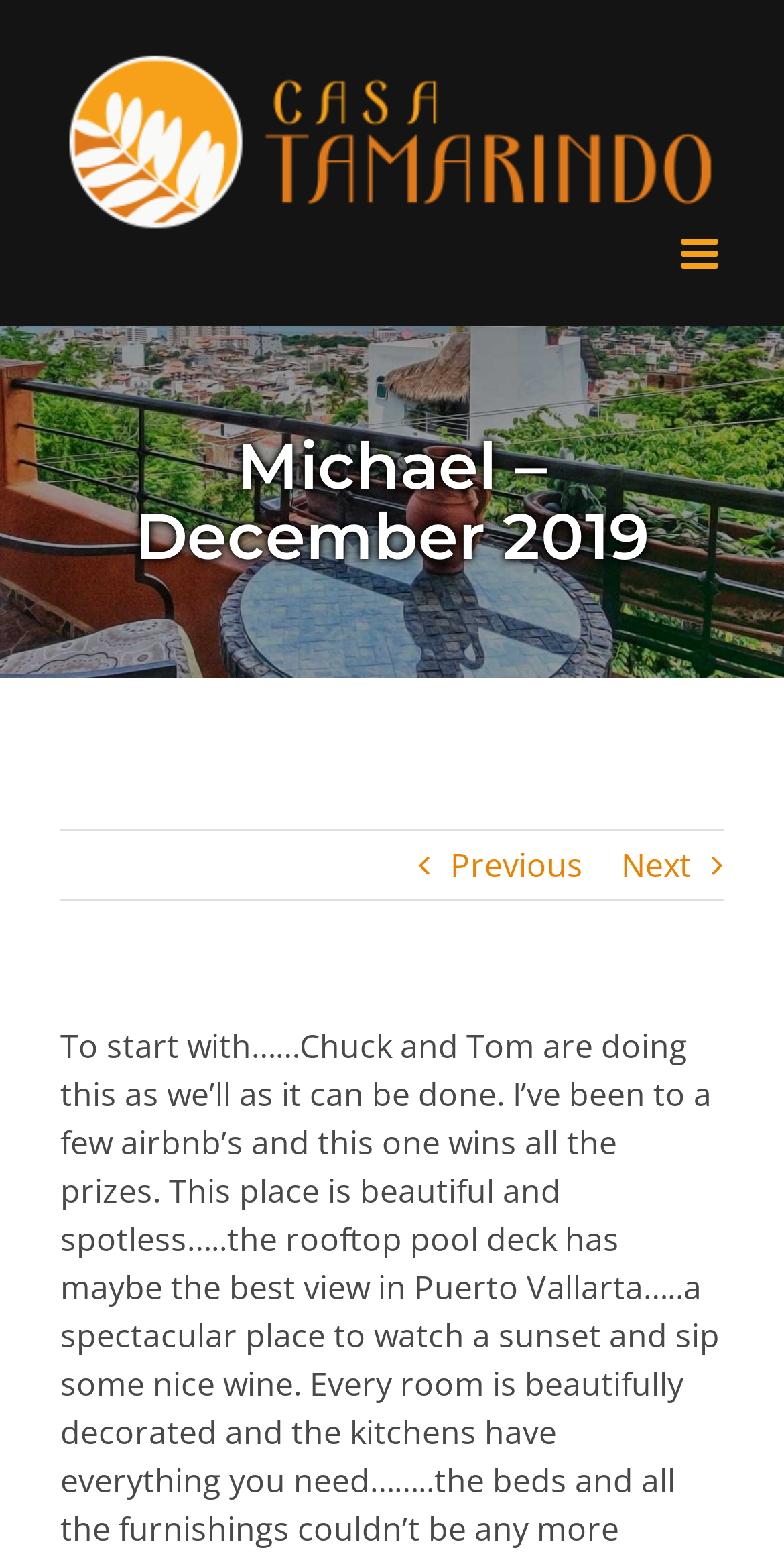Identify the bounding box coordinates for the UI element described as: "Go to Top". The coordinates should be provided as four floats between 0 and 1: [left, top, right, bottom].

[0.695, 0.762, 0.808, 0.818]